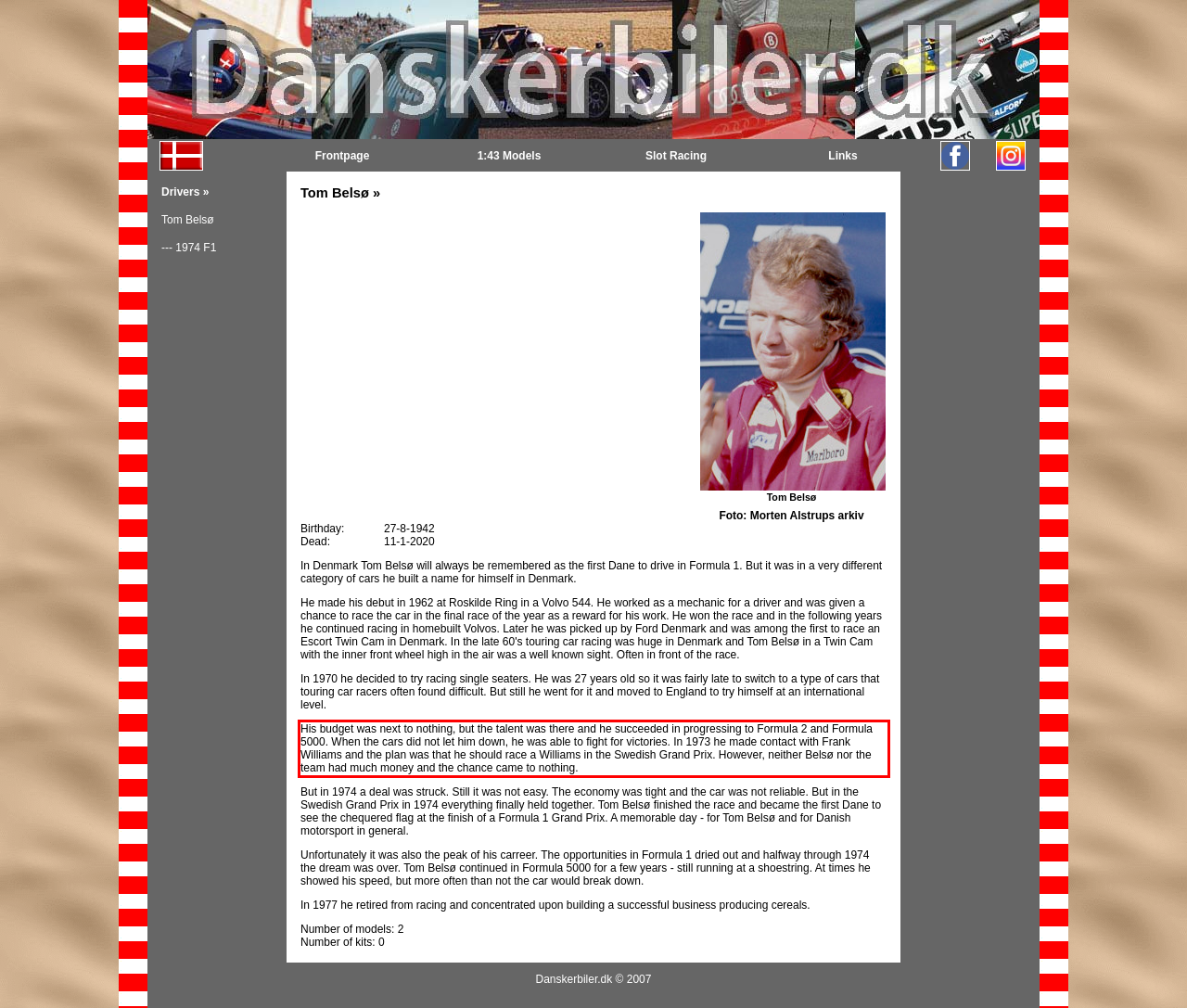You are provided with a webpage screenshot that includes a red rectangle bounding box. Extract the text content from within the bounding box using OCR.

His budget was next to nothing, but the talent was there and he succeeded in progressing to Formula 2 and Formula 5000. When the cars did not let him down, he was able to fight for victories. In 1973 he made contact with Frank Williams and the plan was that he should race a Williams in the Swedish Grand Prix. However, neither Belsø nor the team had much money and the chance came to nothing.